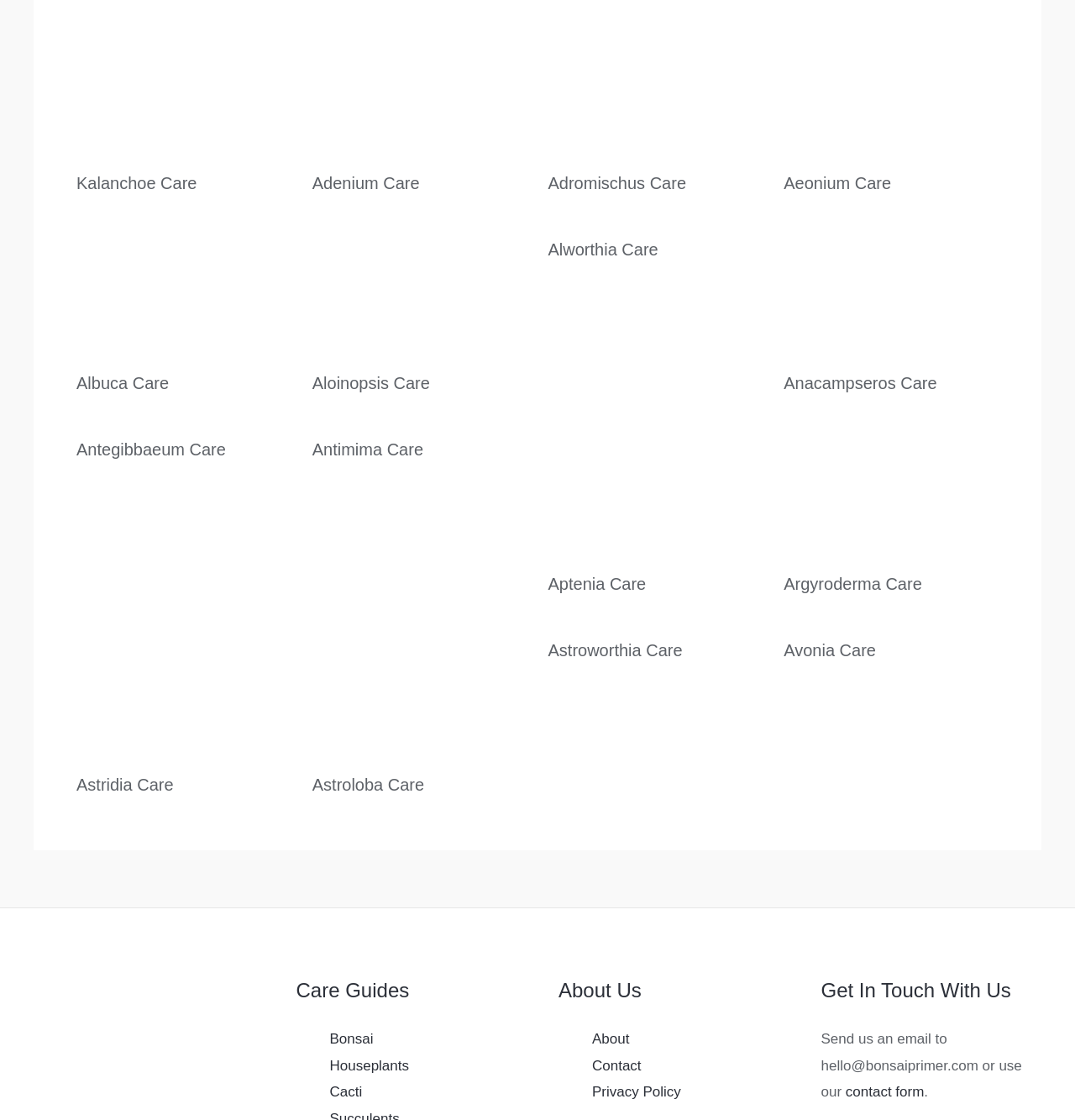Predict the bounding box for the UI component with the following description: "Bonsai".

[0.307, 0.921, 0.347, 0.935]